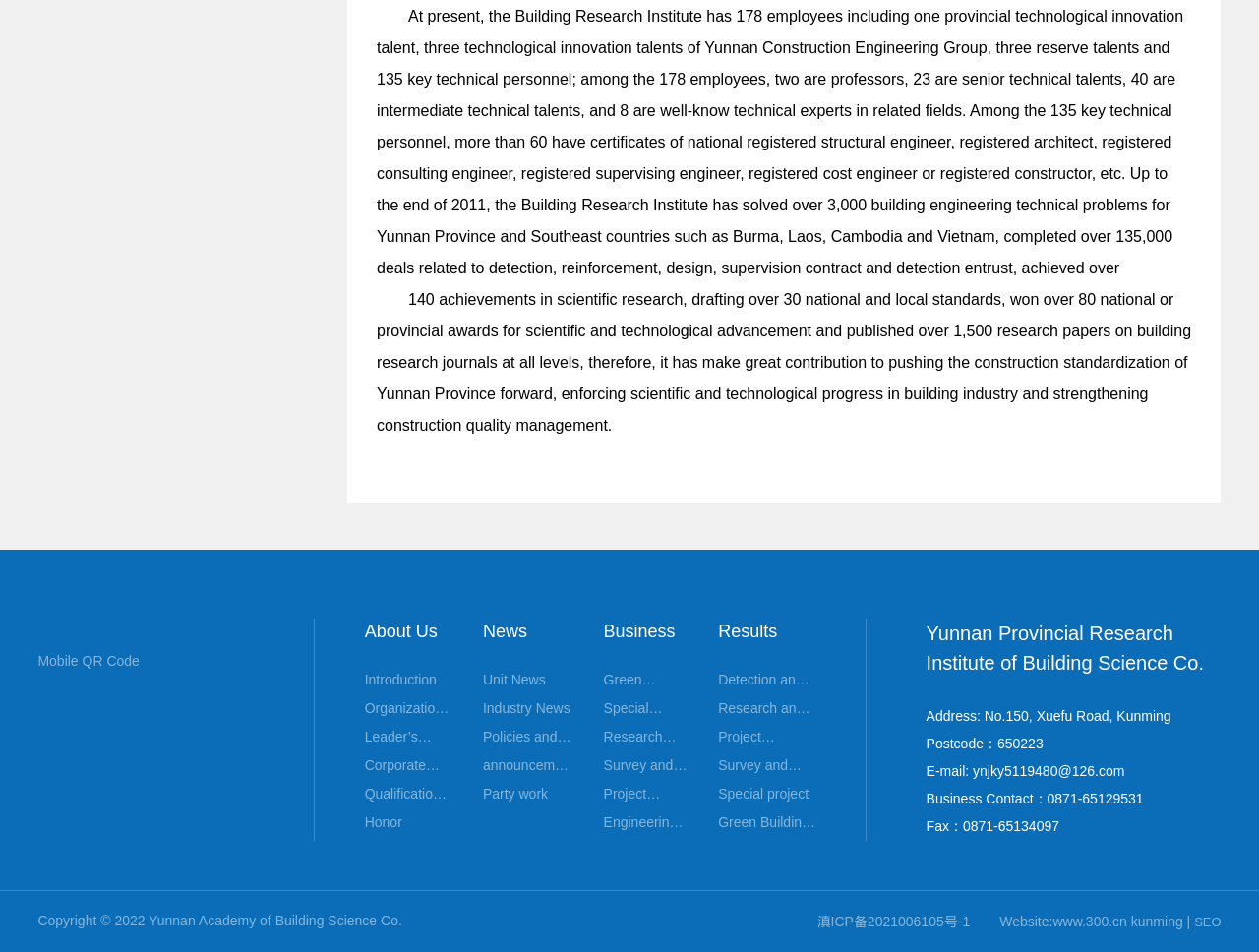Locate the bounding box coordinates of the region to be clicked to comply with the following instruction: "View News". The coordinates must be four float numbers between 0 and 1, in the form [left, top, right, bottom].

[0.384, 0.649, 0.456, 0.677]